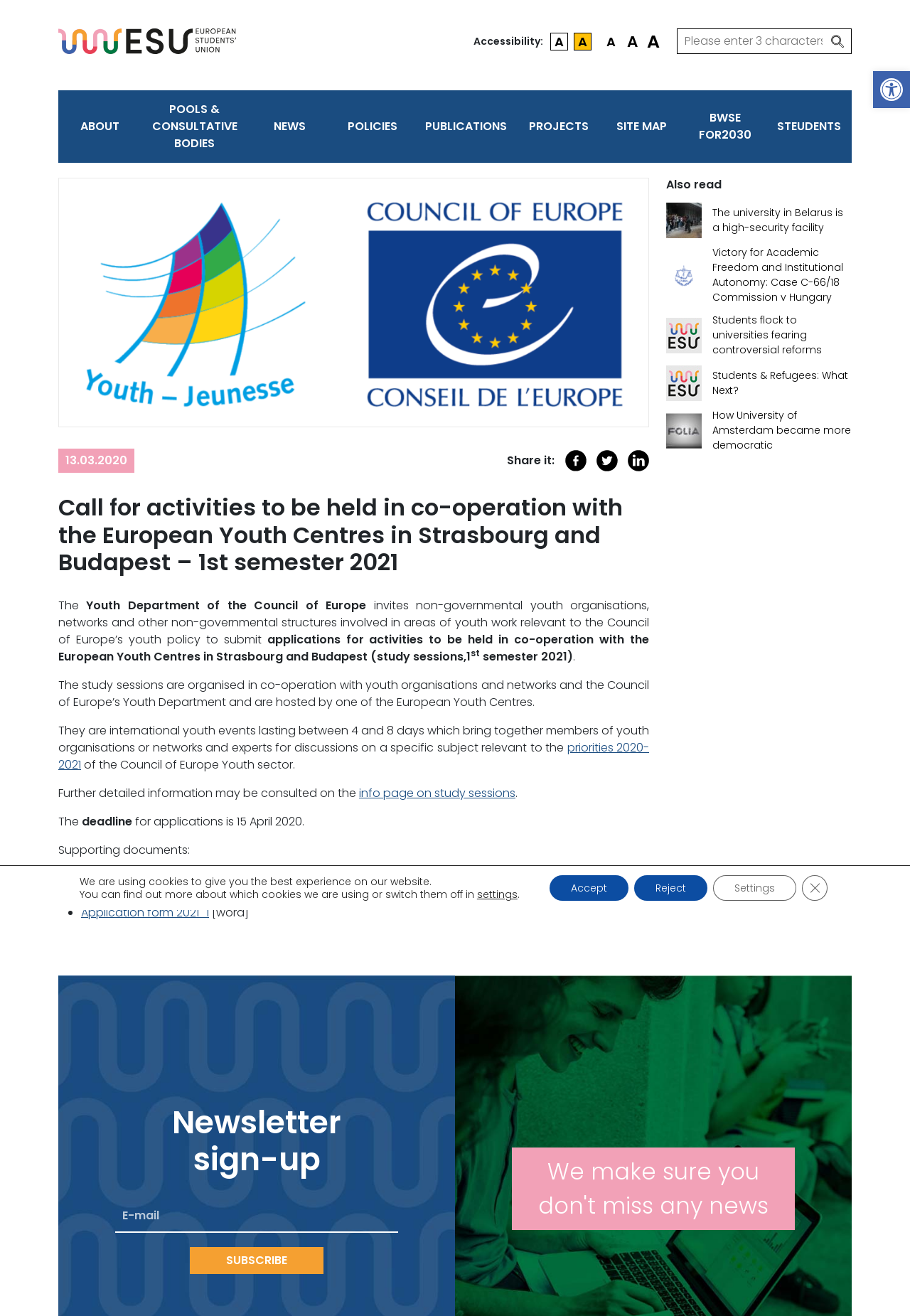What is the deadline for applications?
Refer to the image and provide a detailed answer to the question.

I found the deadline for applications by reading the text in the main article section, which states 'The deadline for applications is 15 April 2020.'